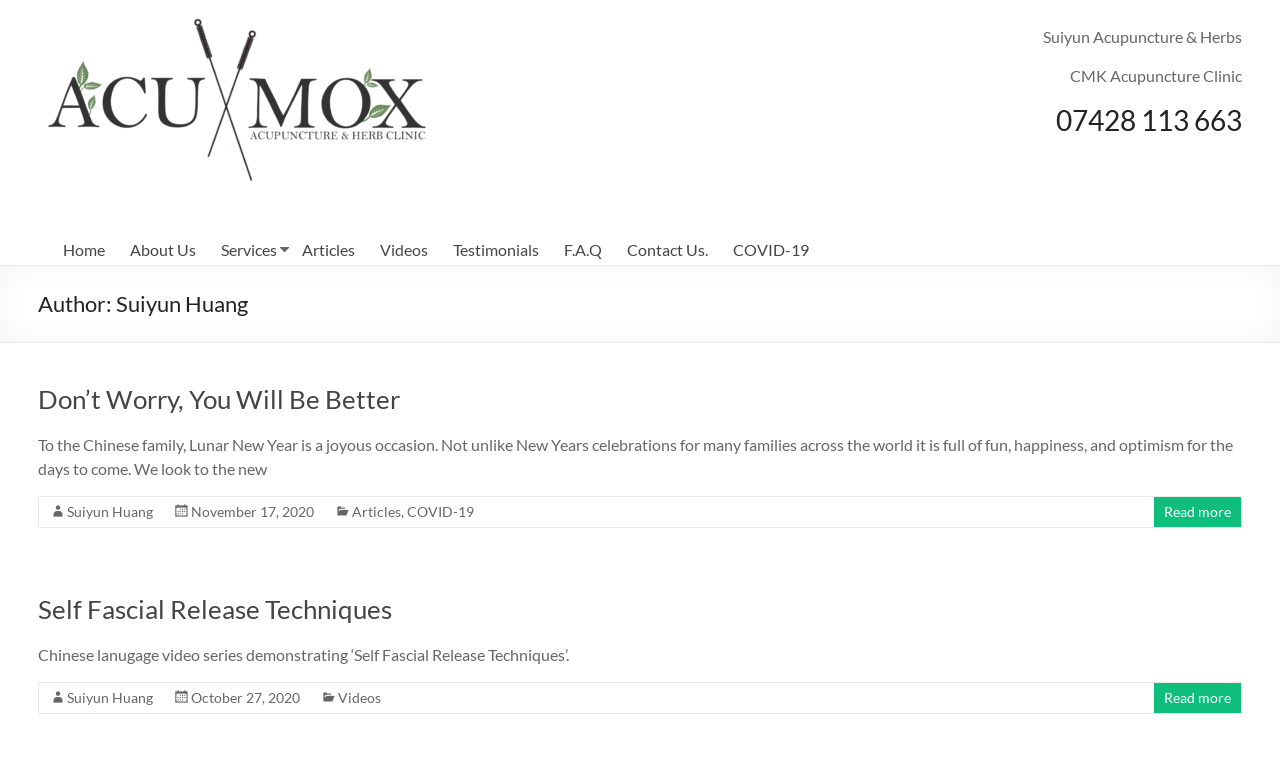Identify and provide the text of the main header on the webpage.

Author: Suiyun Huang